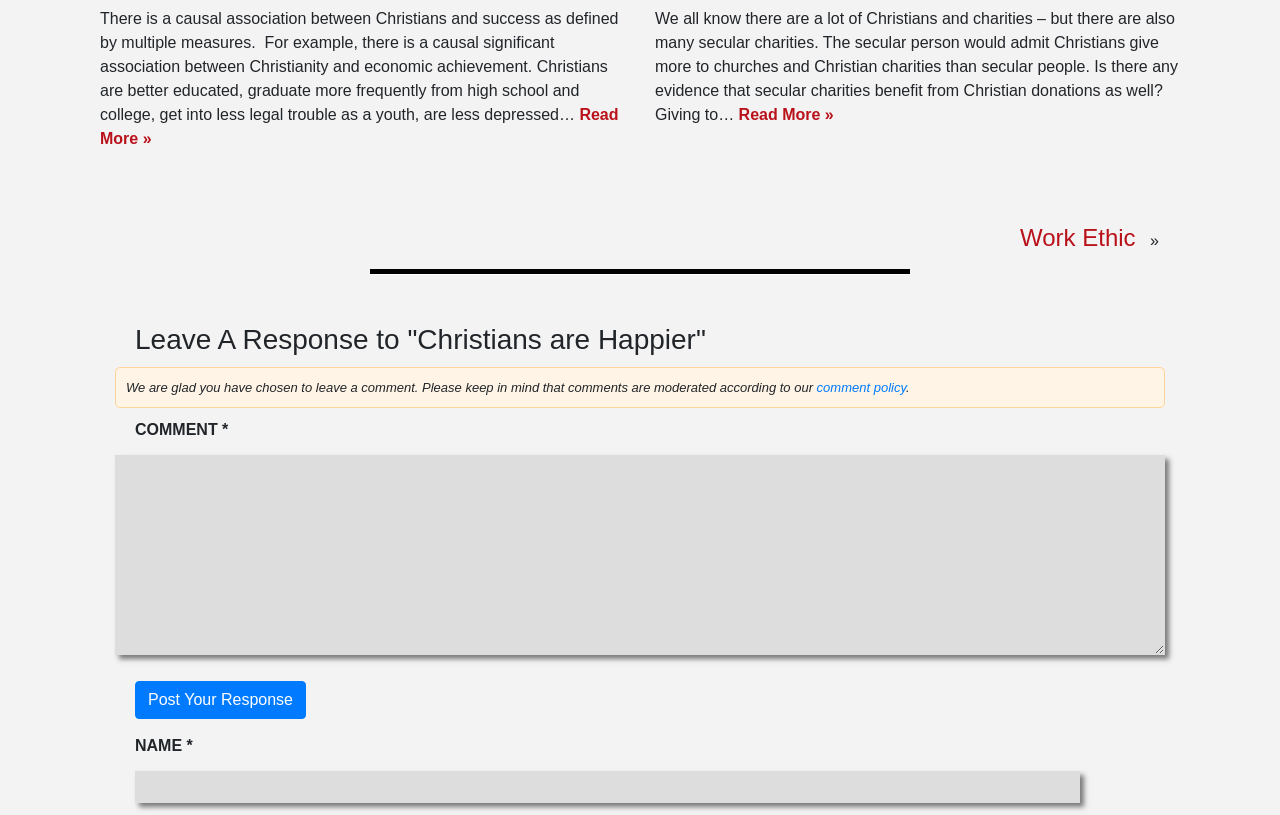Given the element description "Work Ethic" in the screenshot, predict the bounding box coordinates of that UI element.

[0.789, 0.264, 0.895, 0.32]